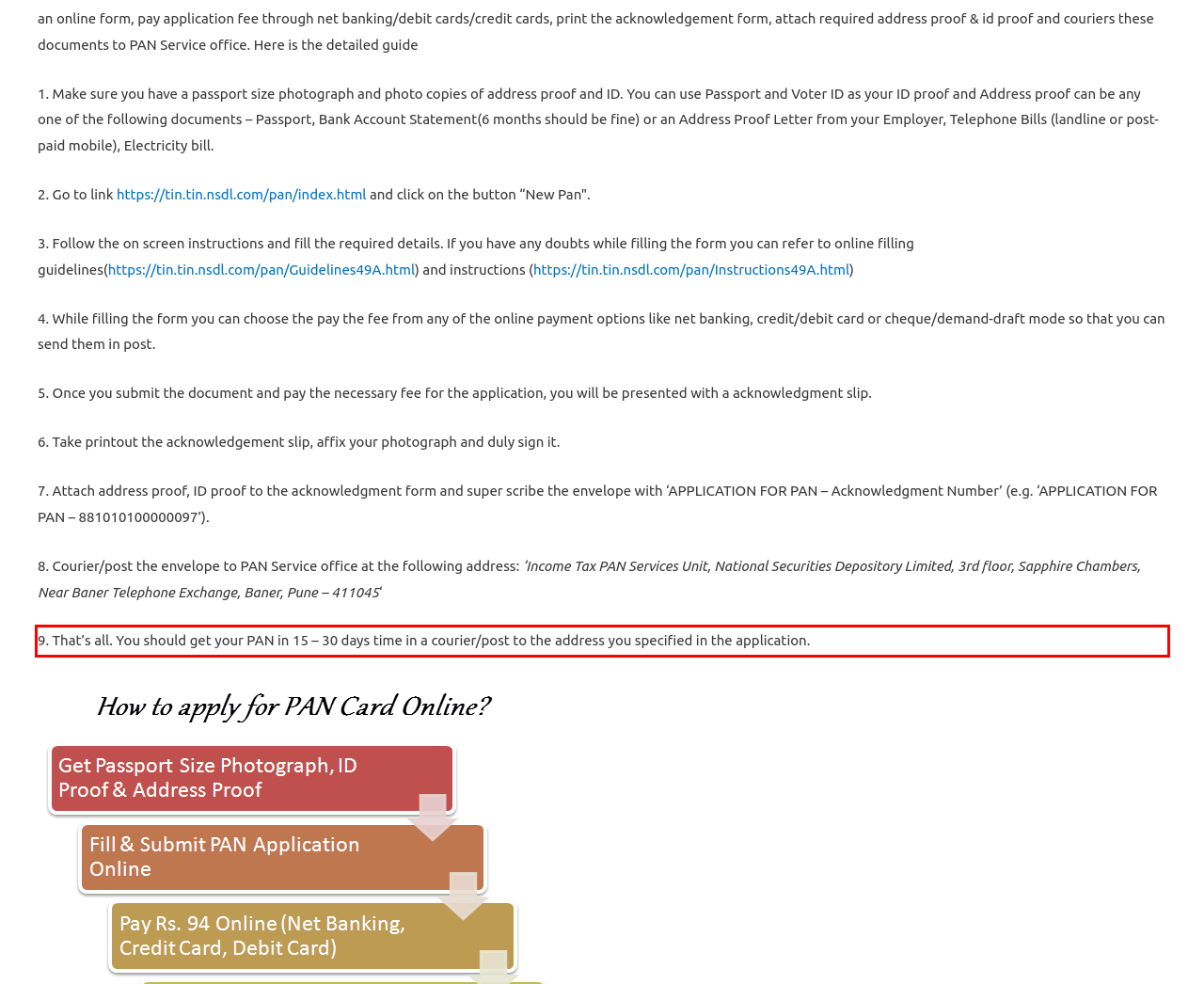Within the provided webpage screenshot, find the red rectangle bounding box and perform OCR to obtain the text content.

9. That’s all. You should get your PAN in 15 – 30 days time in a courier/post to the address you specified in the application.